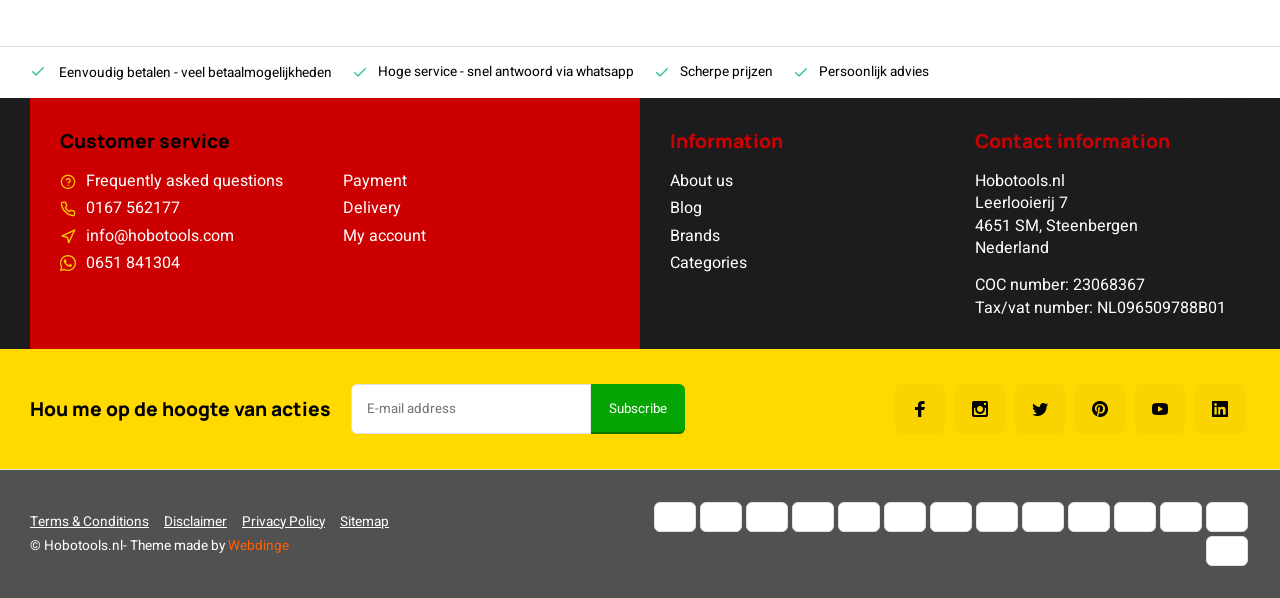Please determine the bounding box coordinates of the section I need to click to accomplish this instruction: "Subscribe to the newsletter".

[0.462, 0.642, 0.535, 0.726]